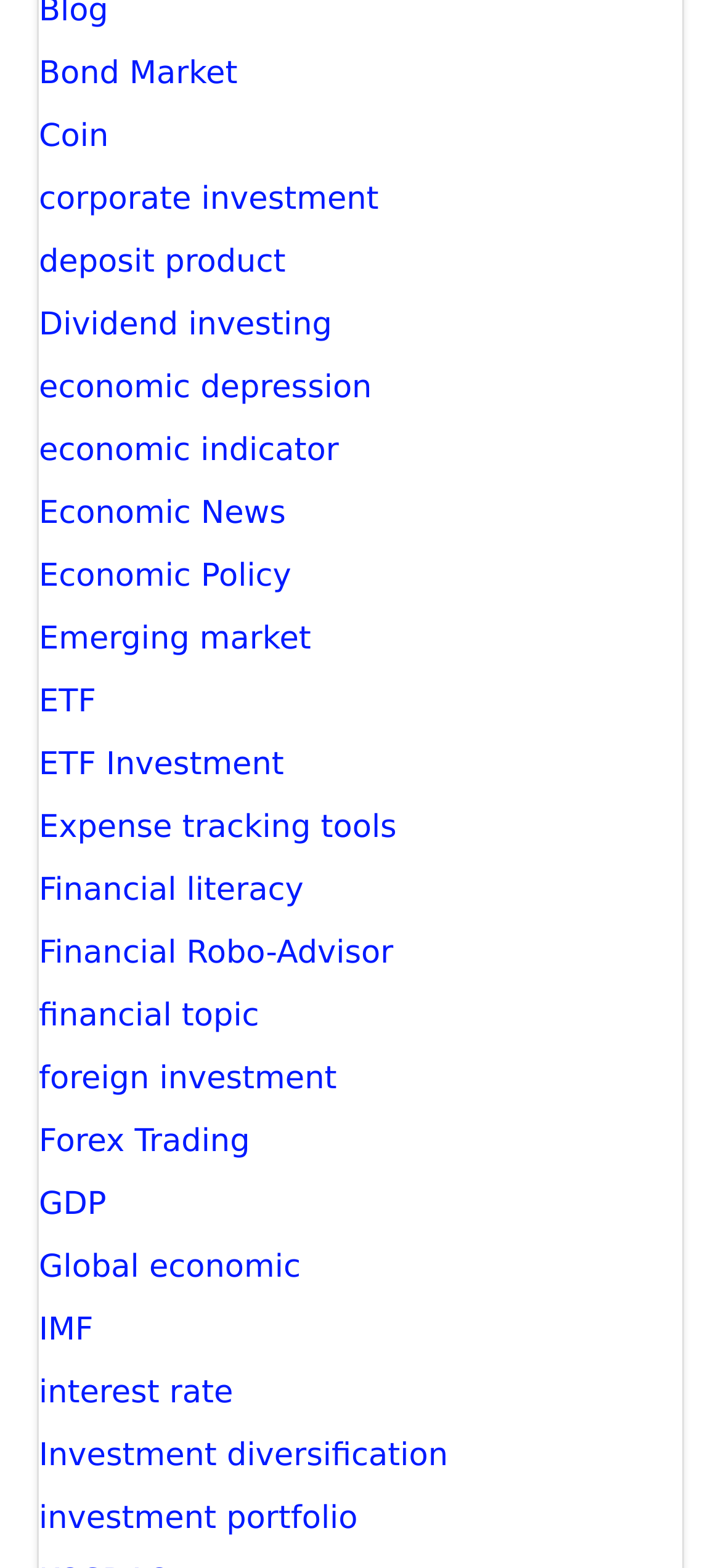Identify the bounding box coordinates for the UI element described as follows: deposit product. Use the format (top-left x, top-left y, bottom-right x, bottom-right y) and ensure all values are floating point numbers between 0 and 1.

[0.054, 0.156, 0.396, 0.179]